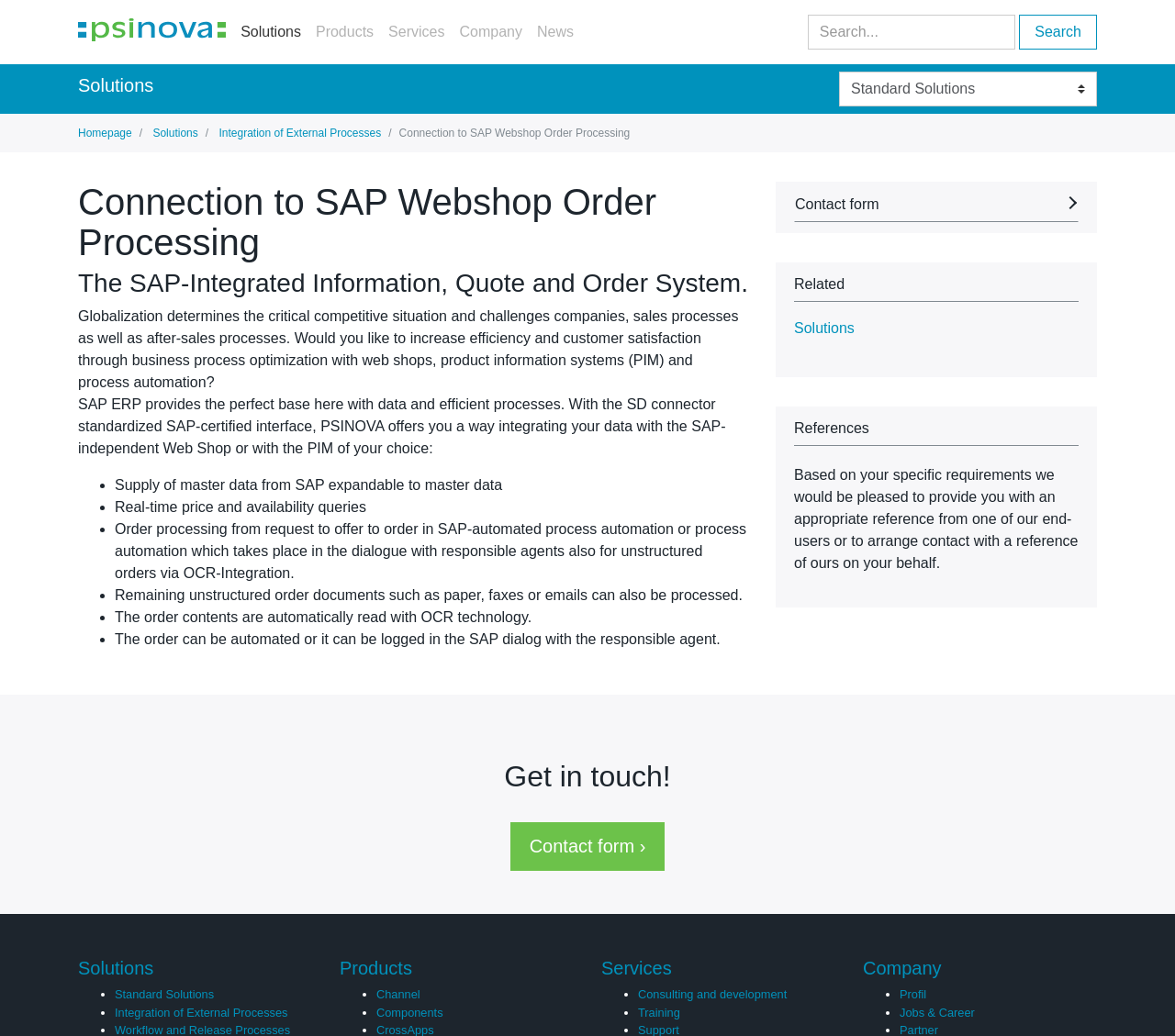Please identify the bounding box coordinates of the clickable area that will fulfill the following instruction: "Click the 'Logo' link". The coordinates should be in the format of four float numbers between 0 and 1, i.e., [left, top, right, bottom].

[0.066, 0.014, 0.192, 0.043]